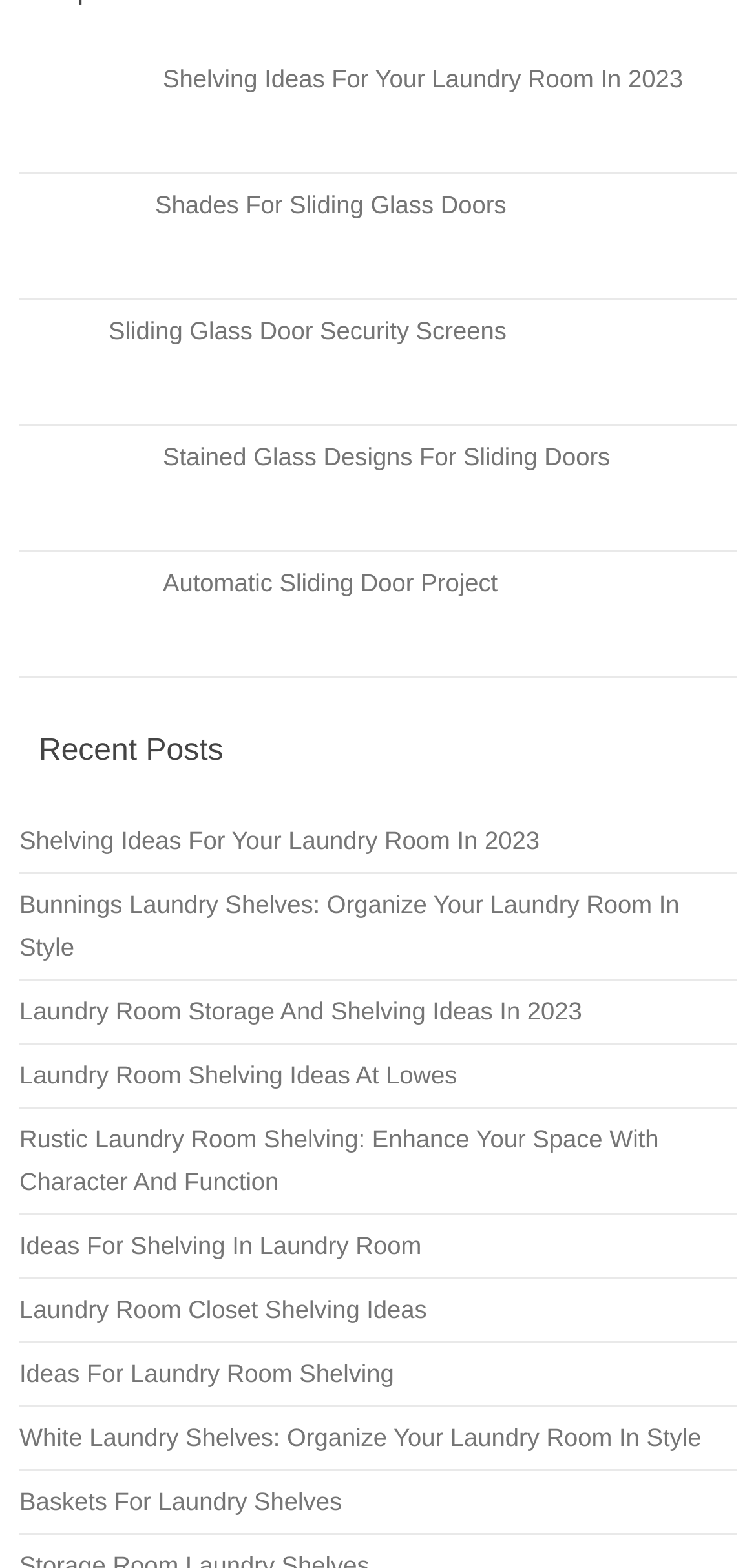Predict the bounding box coordinates of the area that should be clicked to accomplish the following instruction: "Explore shades for sliding glass doors". The bounding box coordinates should consist of four float numbers between 0 and 1, i.e., [left, top, right, bottom].

[0.205, 0.122, 0.67, 0.14]